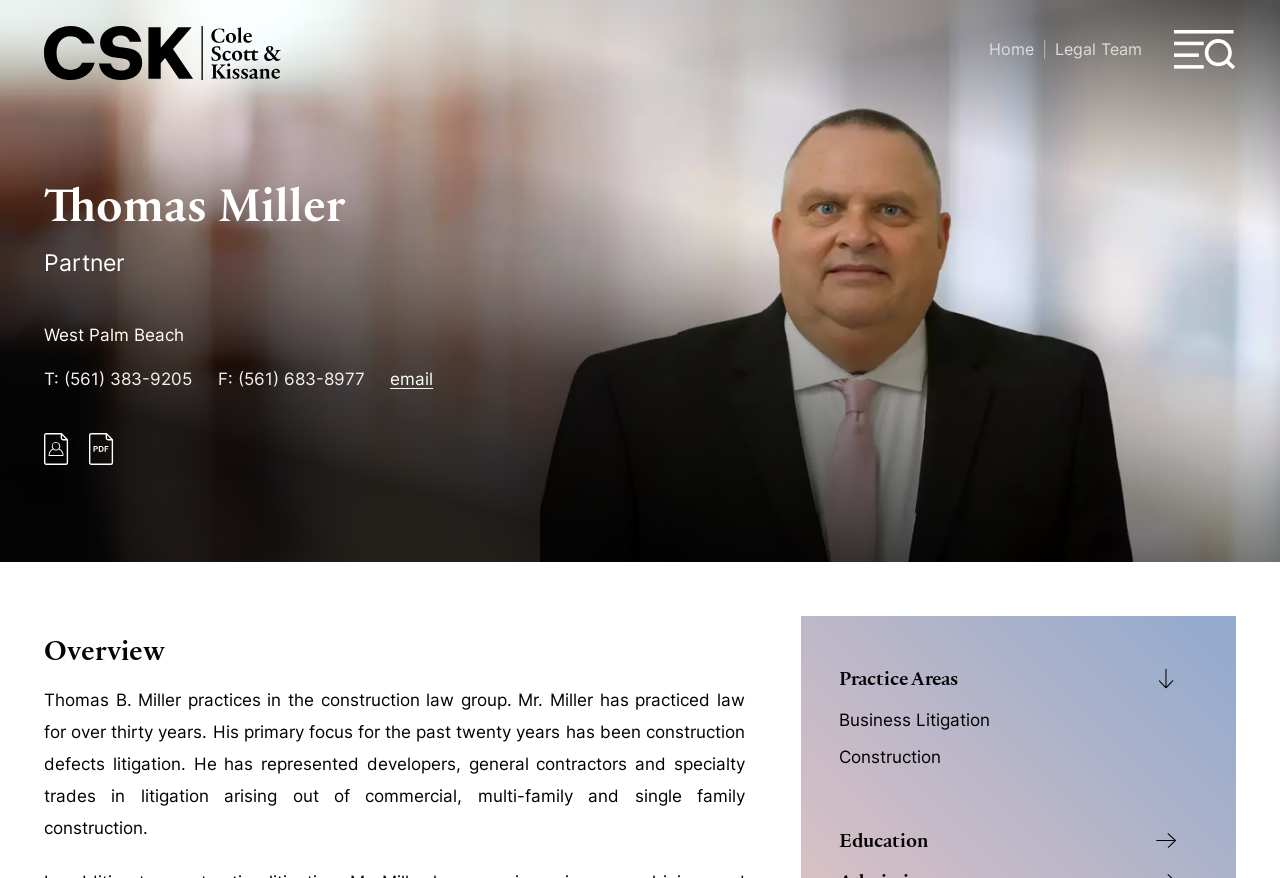Using a single word or phrase, answer the following question: 
What is one of Thomas Miller's practice areas?

Construction